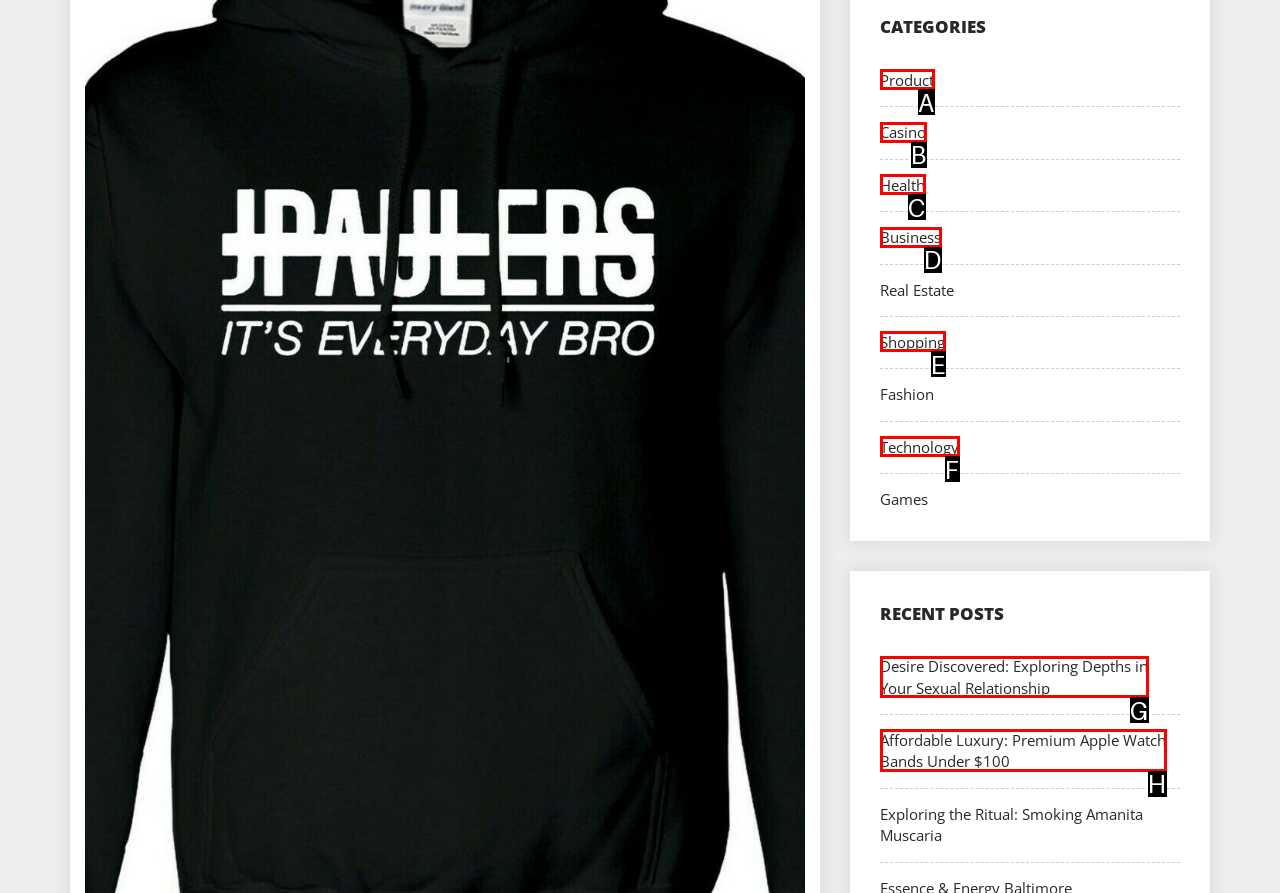Identify the letter corresponding to the UI element that matches this description: E-Commerce
Answer using only the letter from the provided options.

None